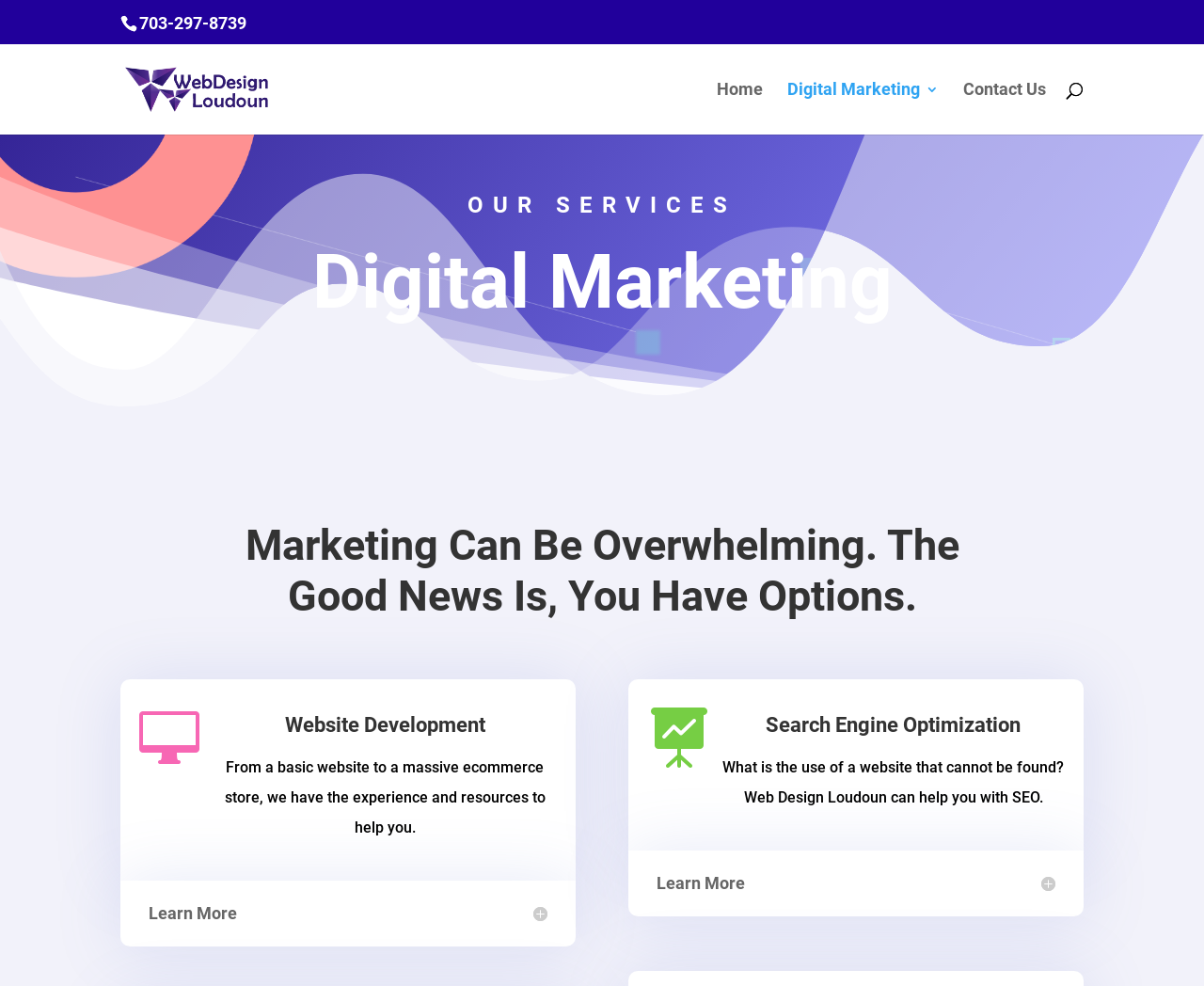Please find the bounding box for the UI component described as follows: "name="s" placeholder="Search …" title="Search for:"".

[0.157, 0.044, 0.877, 0.046]